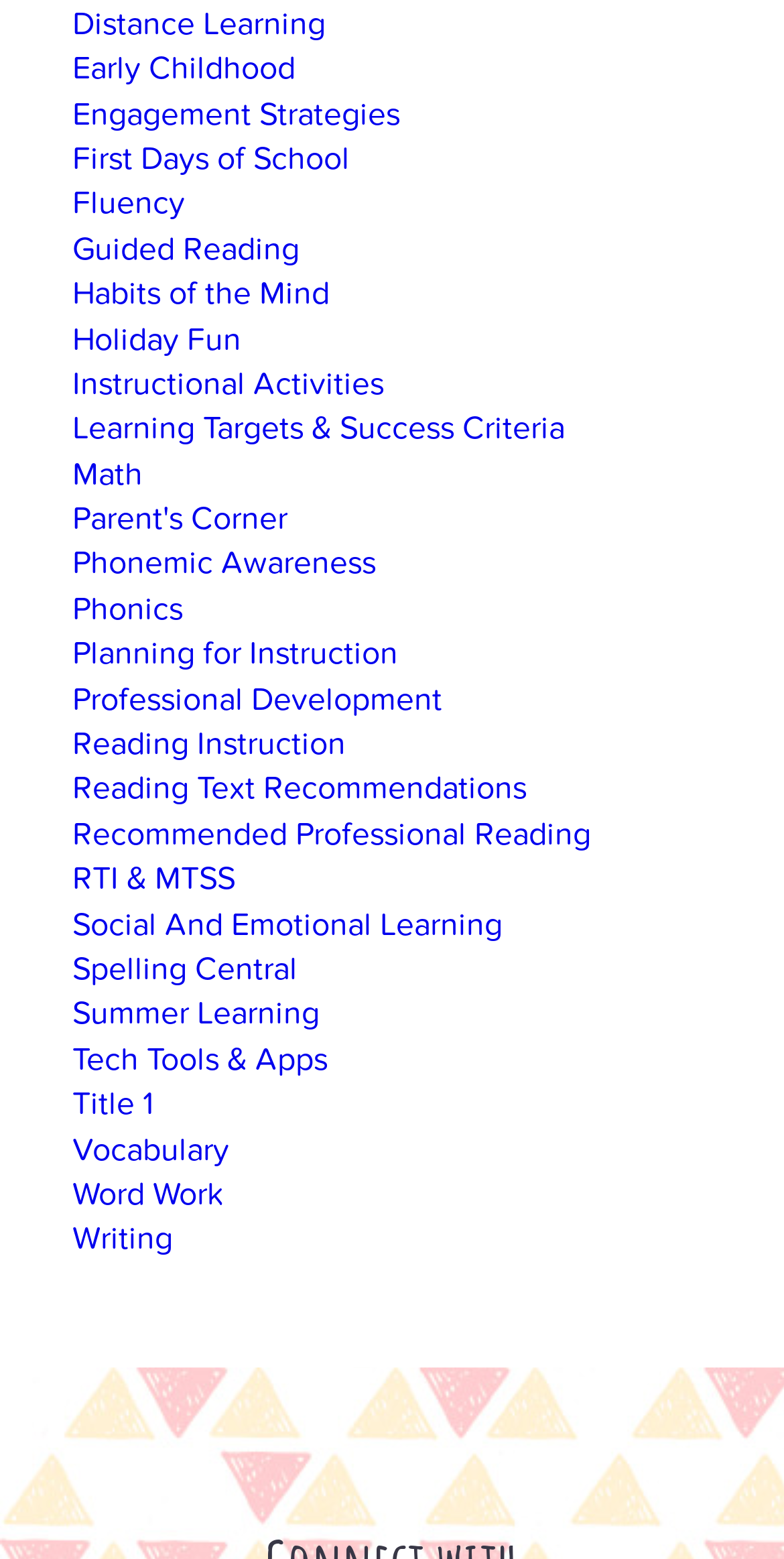Provide a brief response to the question using a single word or phrase: 
What is the first topic listed on the webpage?

Distance Learning